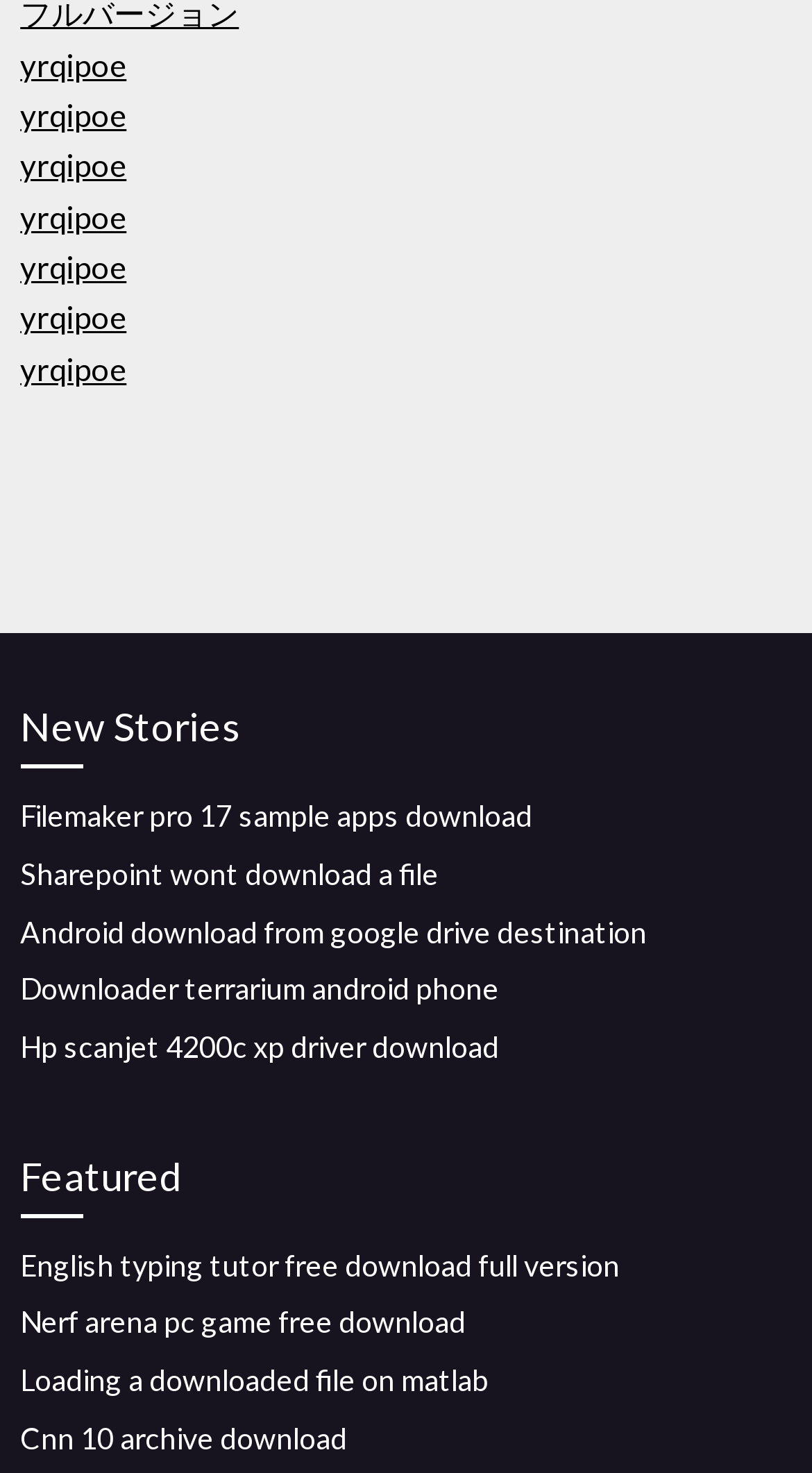Pinpoint the bounding box coordinates of the clickable element to carry out the following instruction: "Explore 'Featured'."

[0.025, 0.777, 0.975, 0.827]